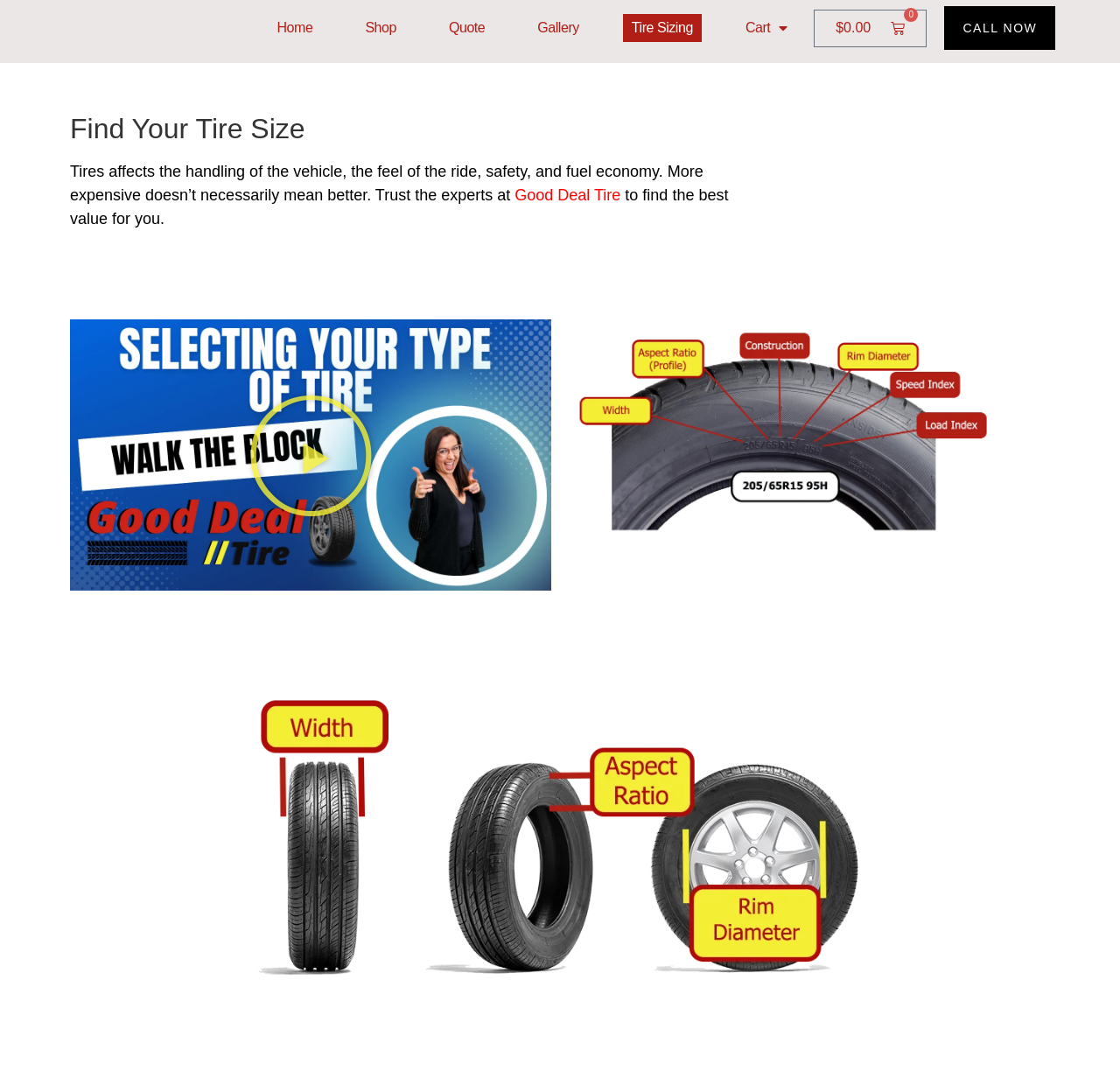What is the current total in the cart?
Refer to the screenshot and deliver a thorough answer to the question presented.

I found a link with the text '$0.00 0  Cart' which indicates that the current total in the cart is $0.00.